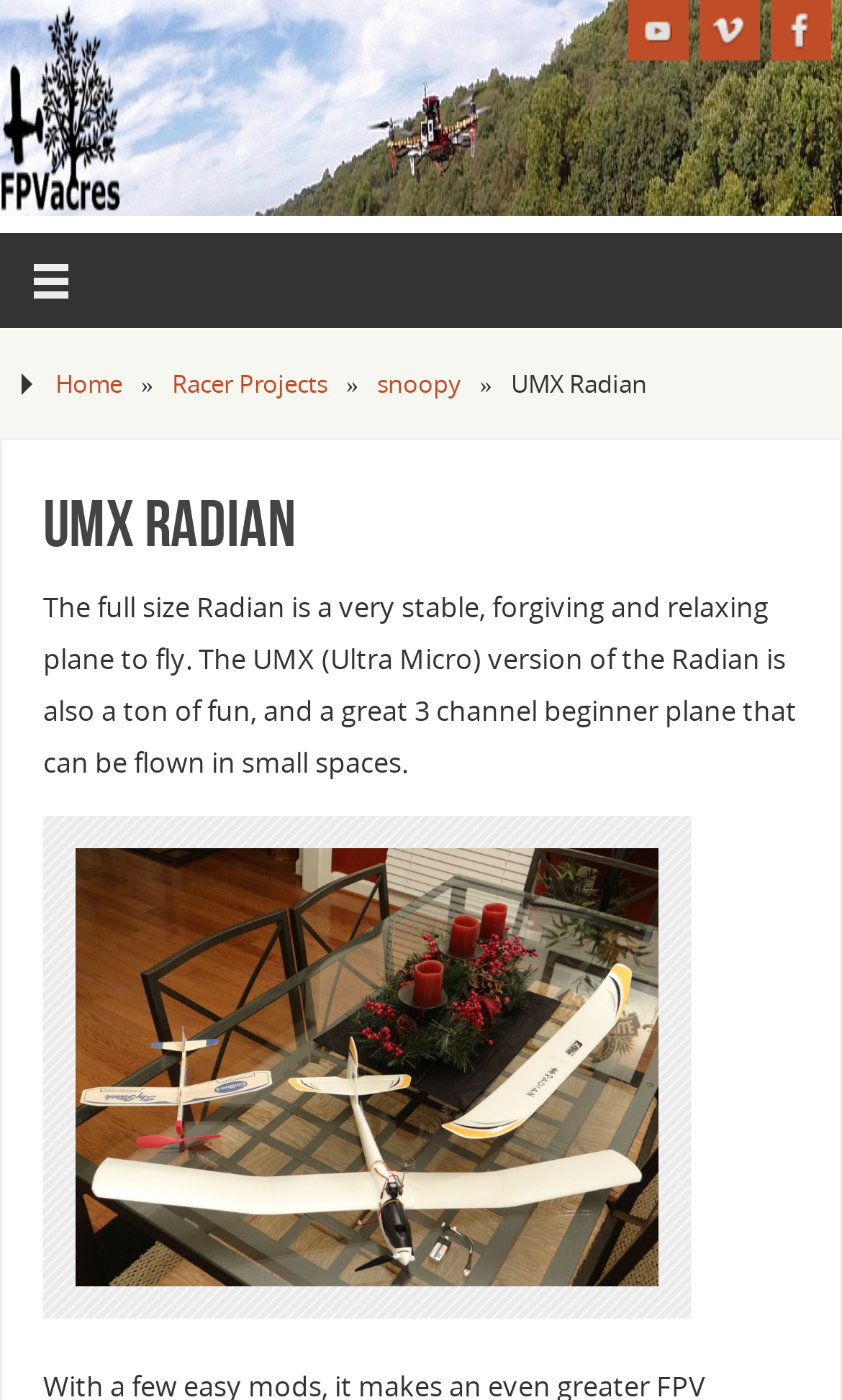Predict the bounding box of the UI element based on the description: "snoopy". The coordinates should be four float numbers between 0 and 1, formatted as [left, top, right, bottom].

[0.448, 0.262, 0.548, 0.285]